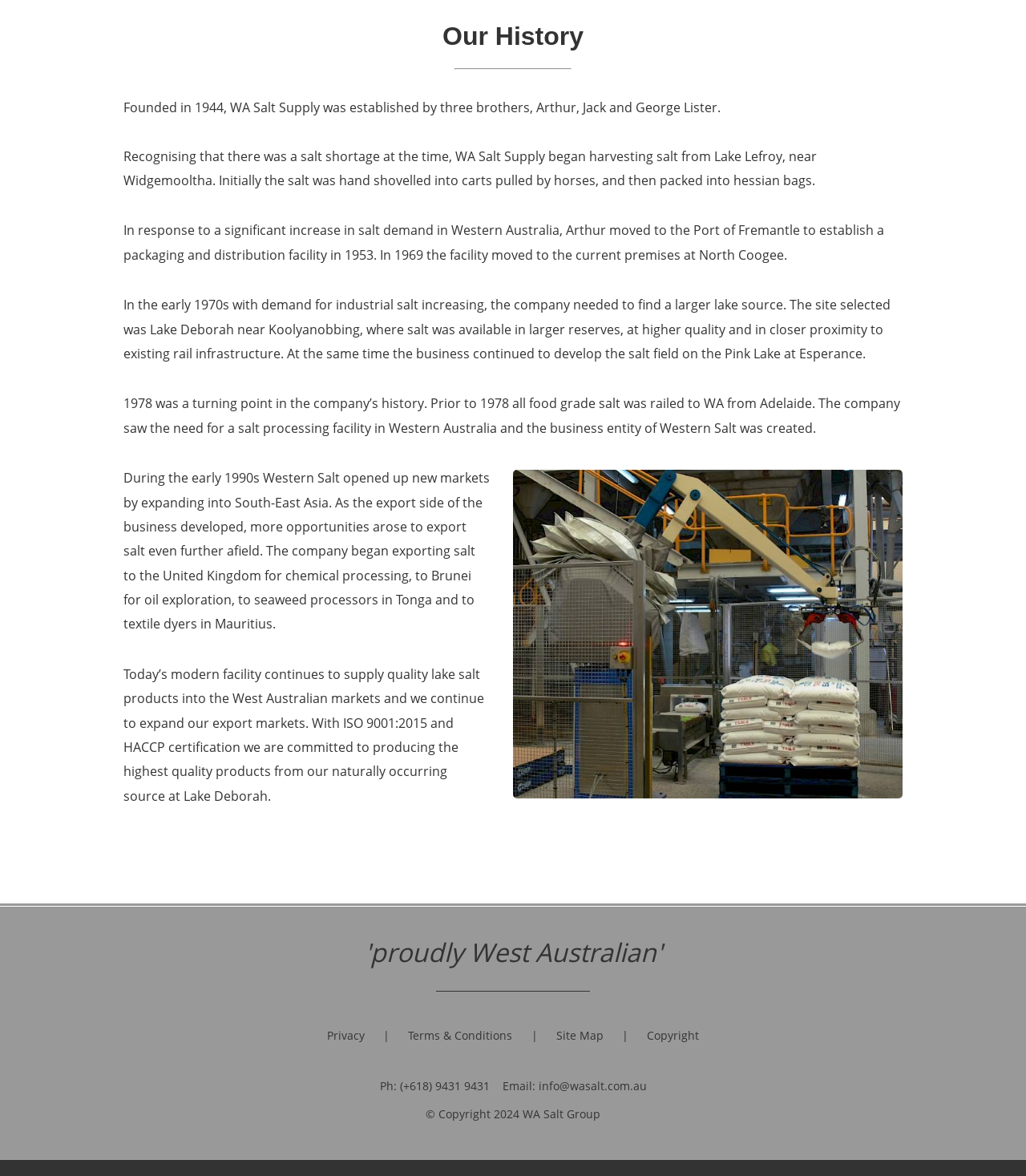Based on the element description: "Privacy", identify the bounding box coordinates for this UI element. The coordinates must be four float numbers between 0 and 1, listed as [left, top, right, bottom].

[0.319, 0.876, 0.355, 0.886]